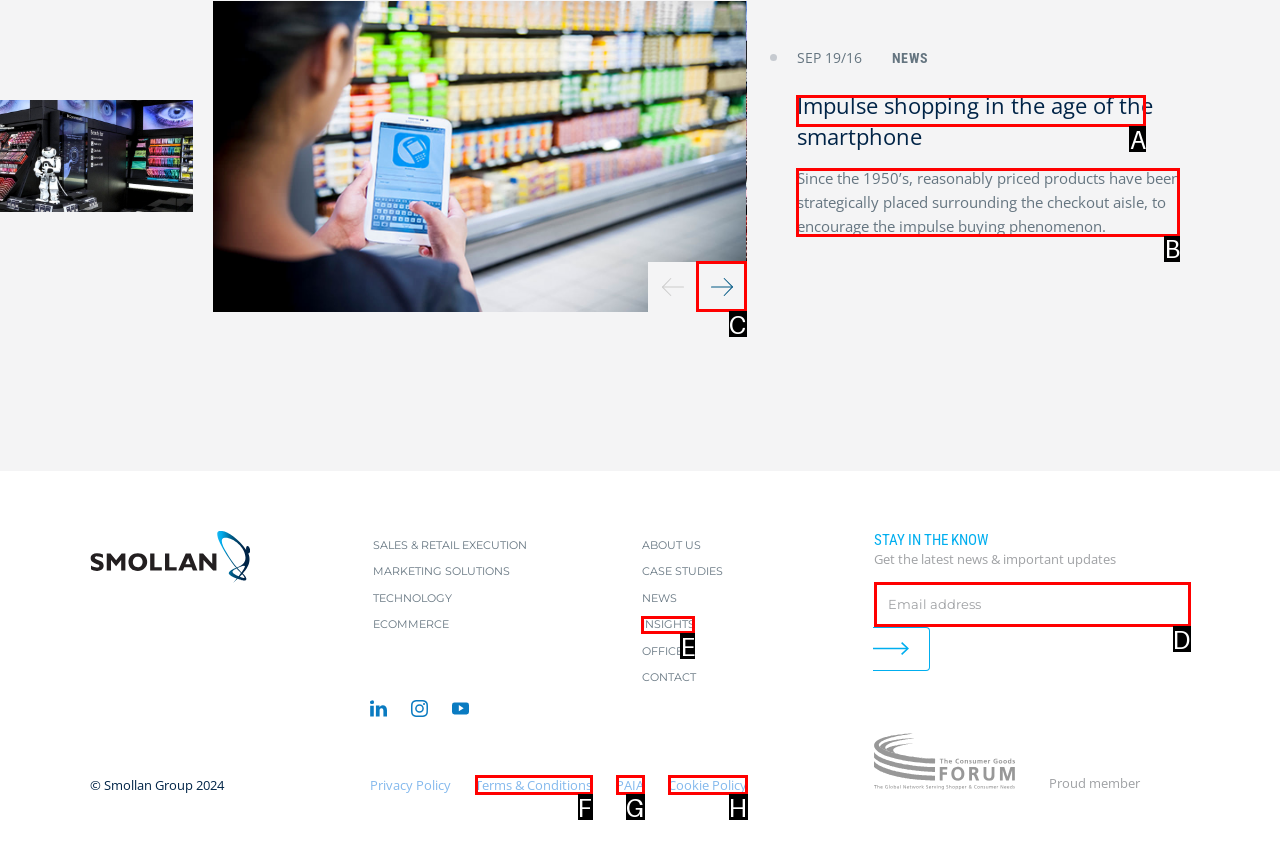Indicate the HTML element that should be clicked to perform the task: Click the 'Next' button Reply with the letter corresponding to the chosen option.

C